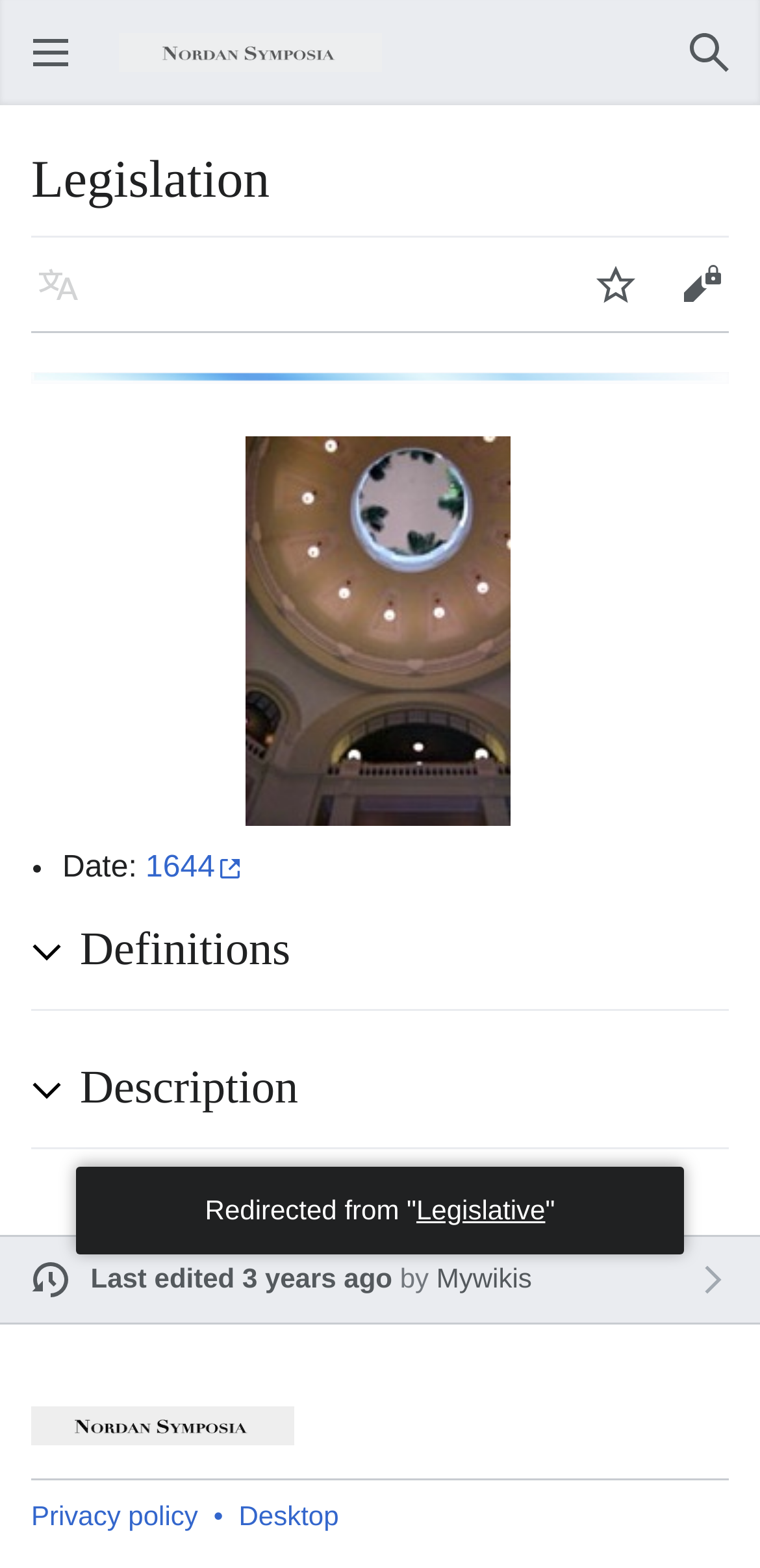Please provide a one-word or phrase answer to the question: 
How many images are on this webpage?

4